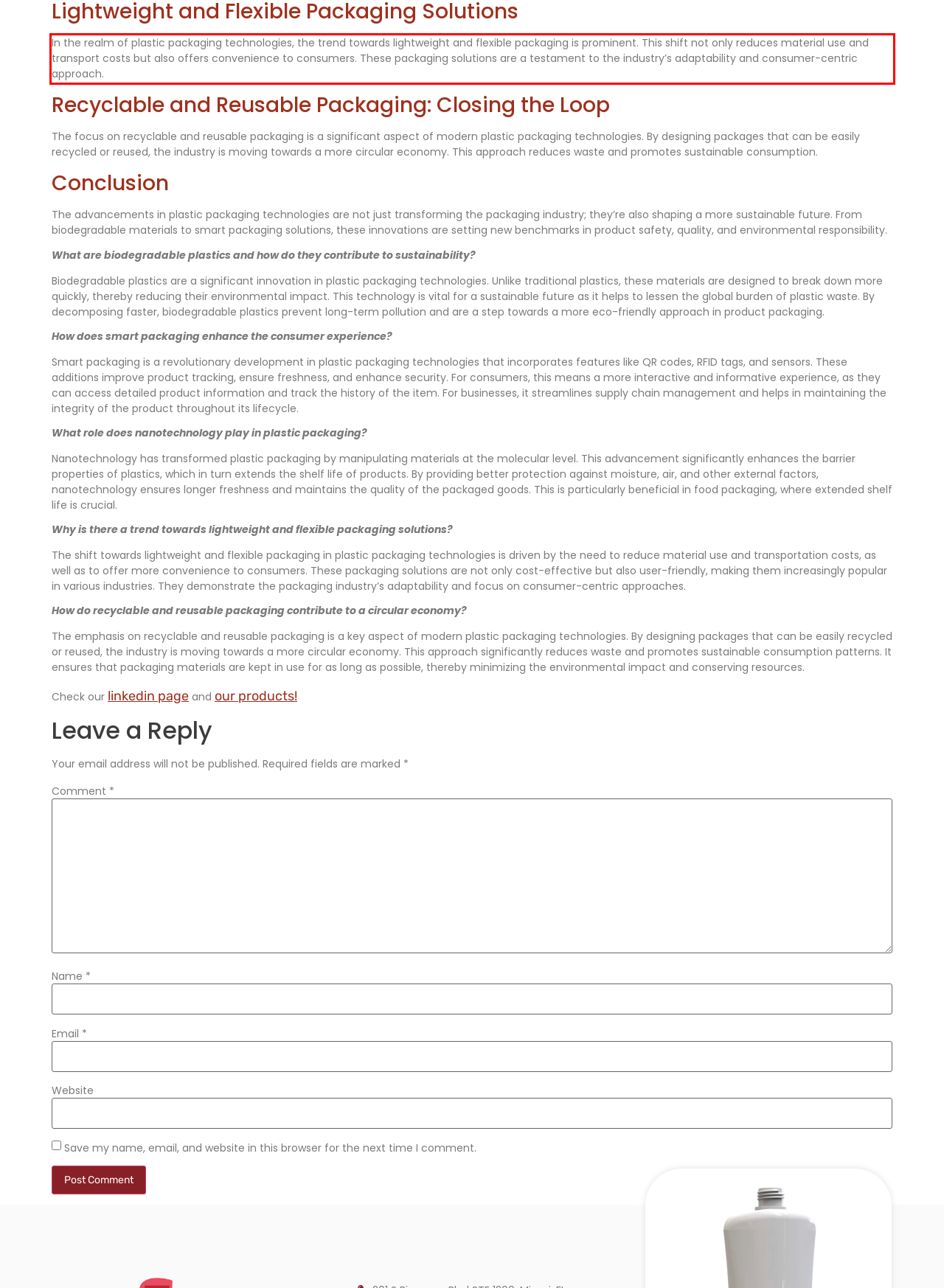Please identify and extract the text from the UI element that is surrounded by a red bounding box in the provided webpage screenshot.

In the realm of plastic packaging technologies, the trend towards lightweight and flexible packaging is prominent. This shift not only reduces material use and transport costs but also offers convenience to consumers. These packaging solutions are a testament to the industry’s adaptability and consumer-centric approach.